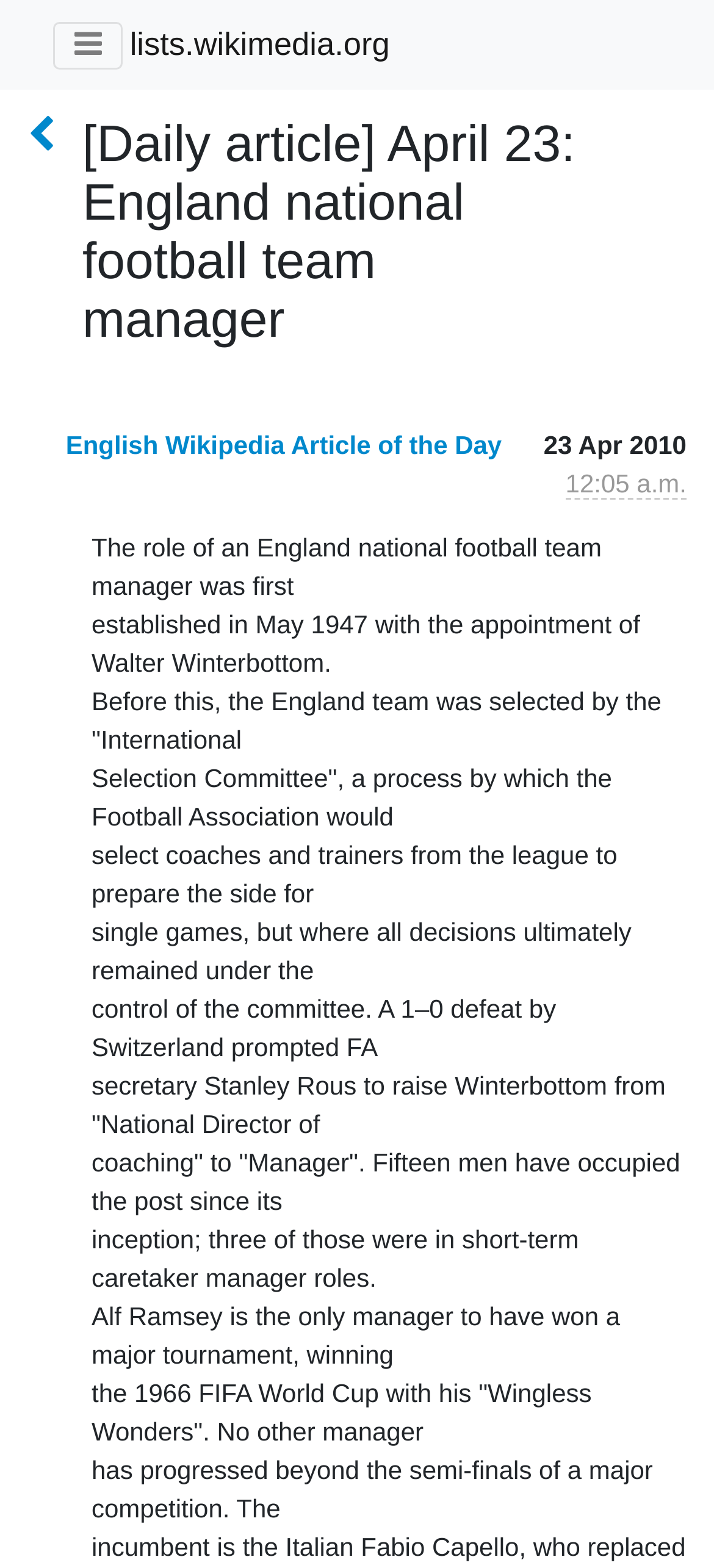Provide a short answer to the following question with just one word or phrase: What is the English Wikipedia article of the day?

April 23: England national football team manager